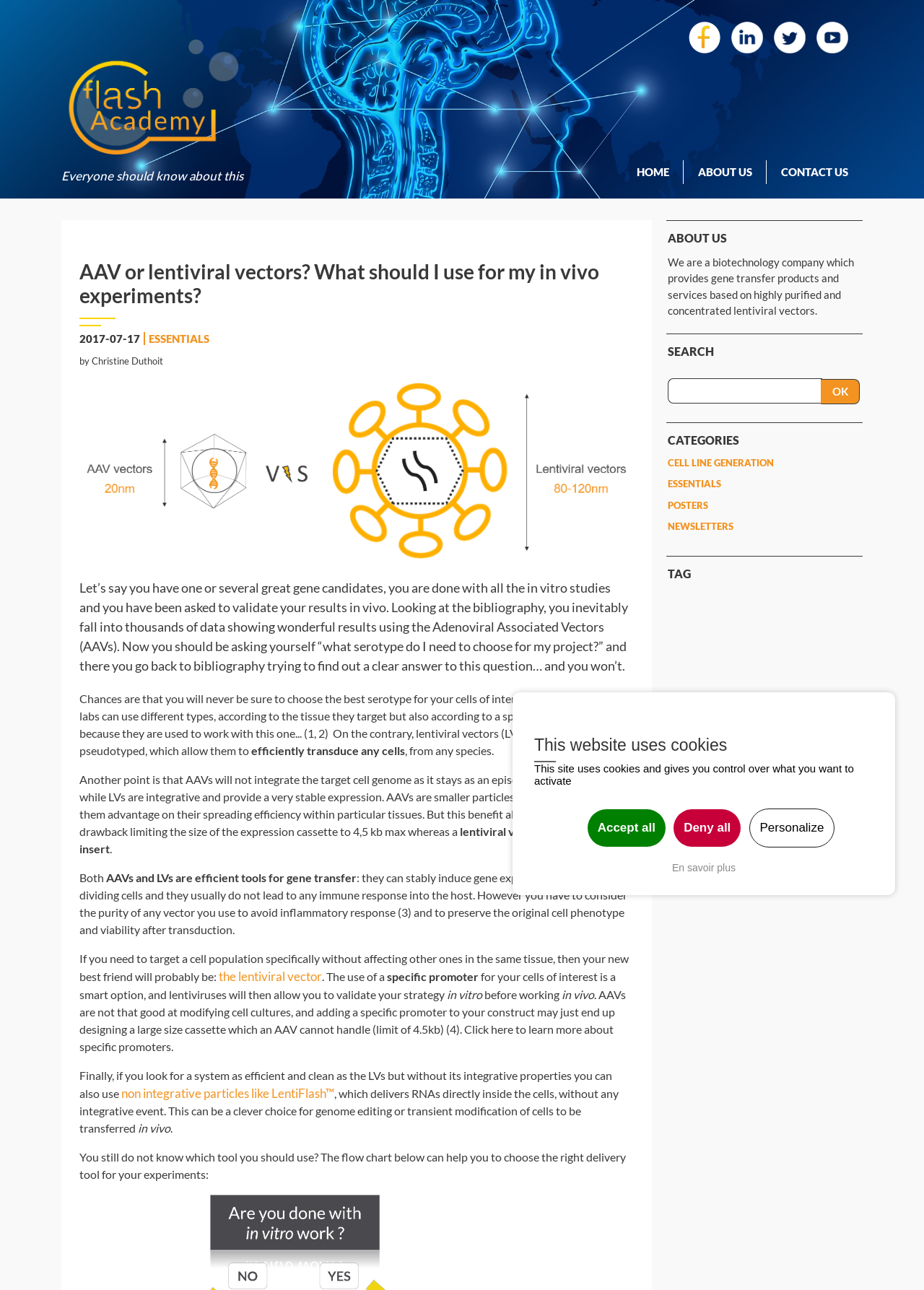Please locate the clickable area by providing the bounding box coordinates to follow this instruction: "Click the 'CONTACT US' link".

[0.83, 0.124, 0.934, 0.143]